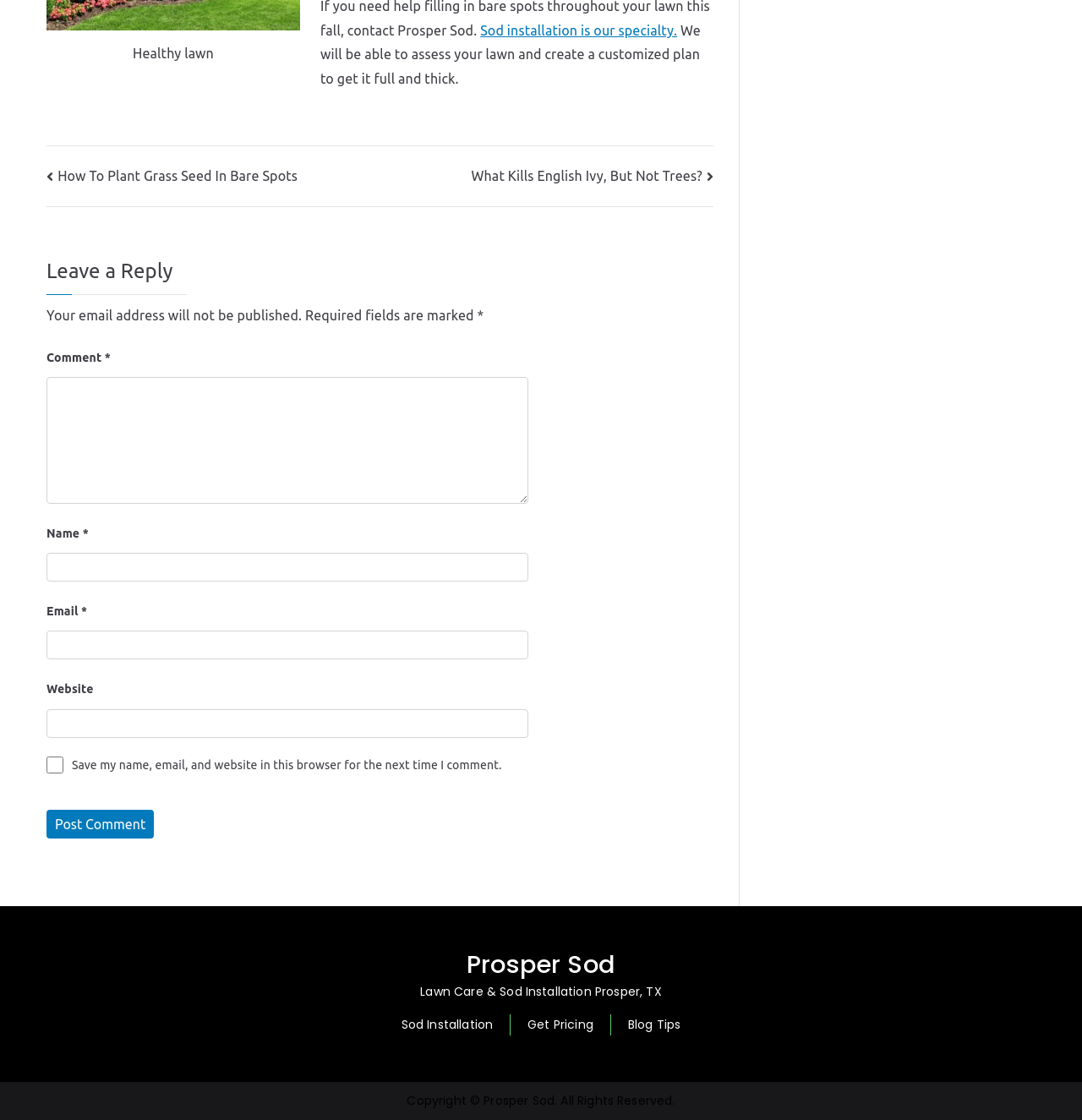Show me the bounding box coordinates of the clickable region to achieve the task as per the instruction: "Click on 'Post Comment'".

[0.043, 0.723, 0.142, 0.749]